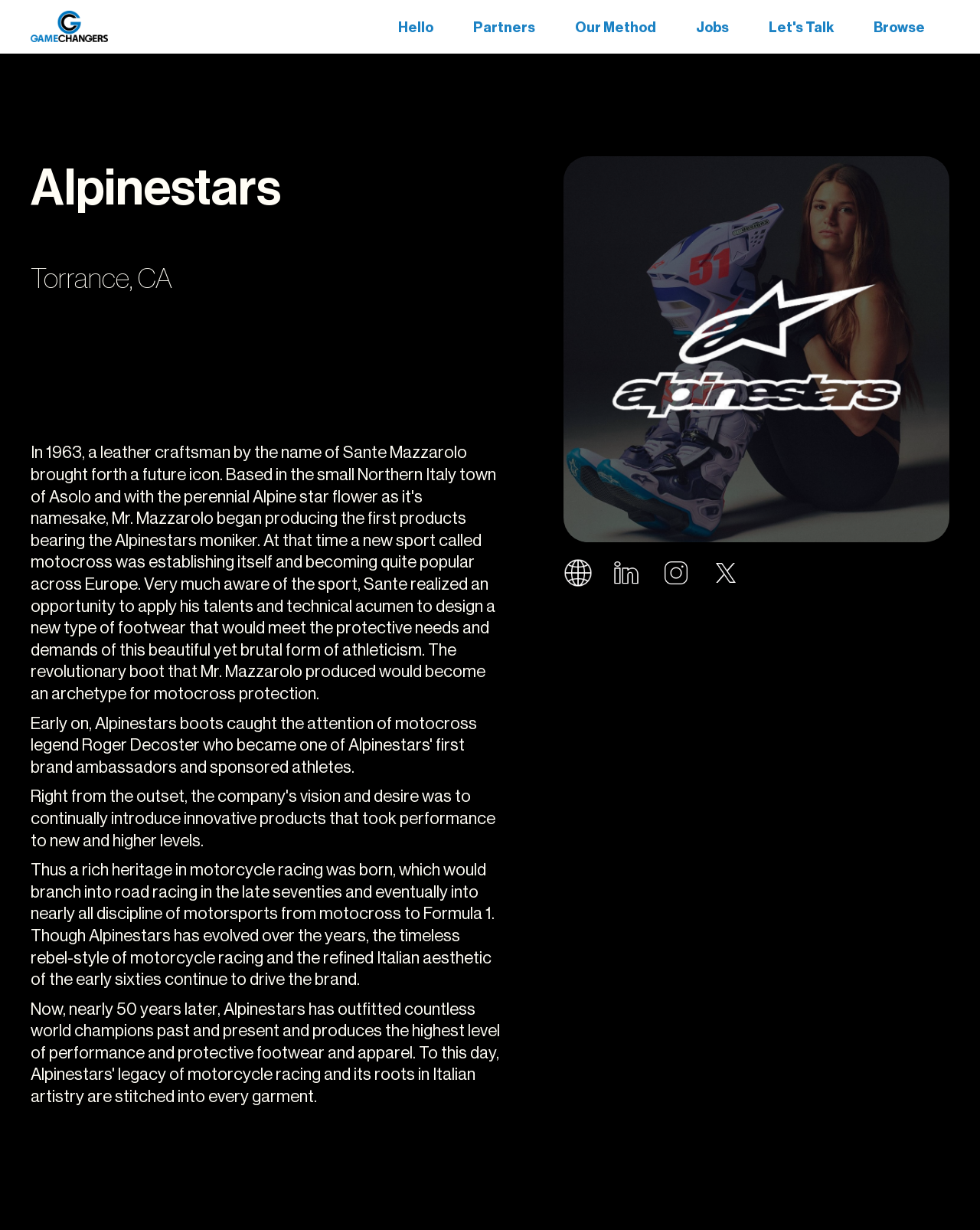Identify the bounding box coordinates for the element you need to click to achieve the following task: "learn more about partners". The coordinates must be four float values ranging from 0 to 1, formatted as [left, top, right, bottom].

[0.467, 0.01, 0.562, 0.035]